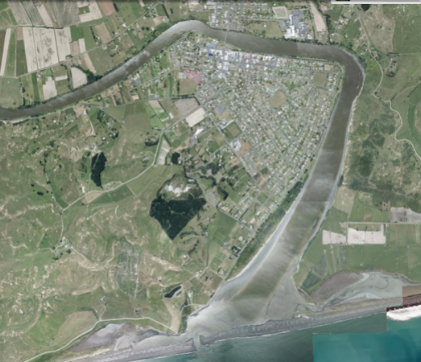Give a detailed account of the visual content in the image.

This aerial photograph showcases the Wairoa district, highlighting the area's geography and layout. The image captures the river winding through the lush greenery, with organized pockets of residential and agricultural land visible. The town's infrastructure, including roads and buildings, is apparent amidst the natural landscape. This photo serves as an important visual reference following the flooding event on November 7, 2023, which impacted the community, leading to the activation of temporary accommodation services for displaced residents. The image reflects the essence of Wairoa, showcasing both its challenges and the resilience of its community.